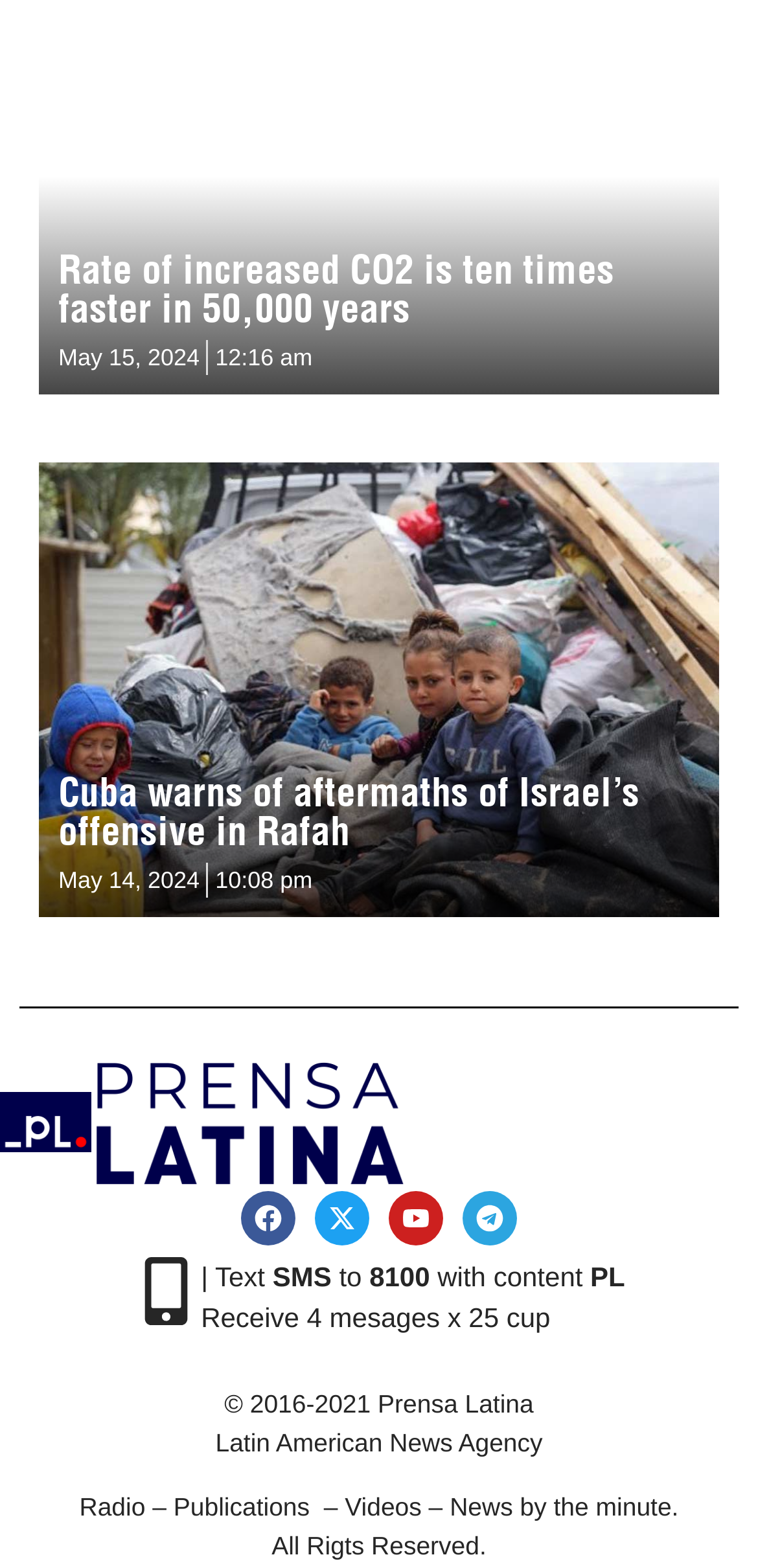Give a one-word or one-phrase response to the question: 
What is the name of the news agency?

Prensa Latina